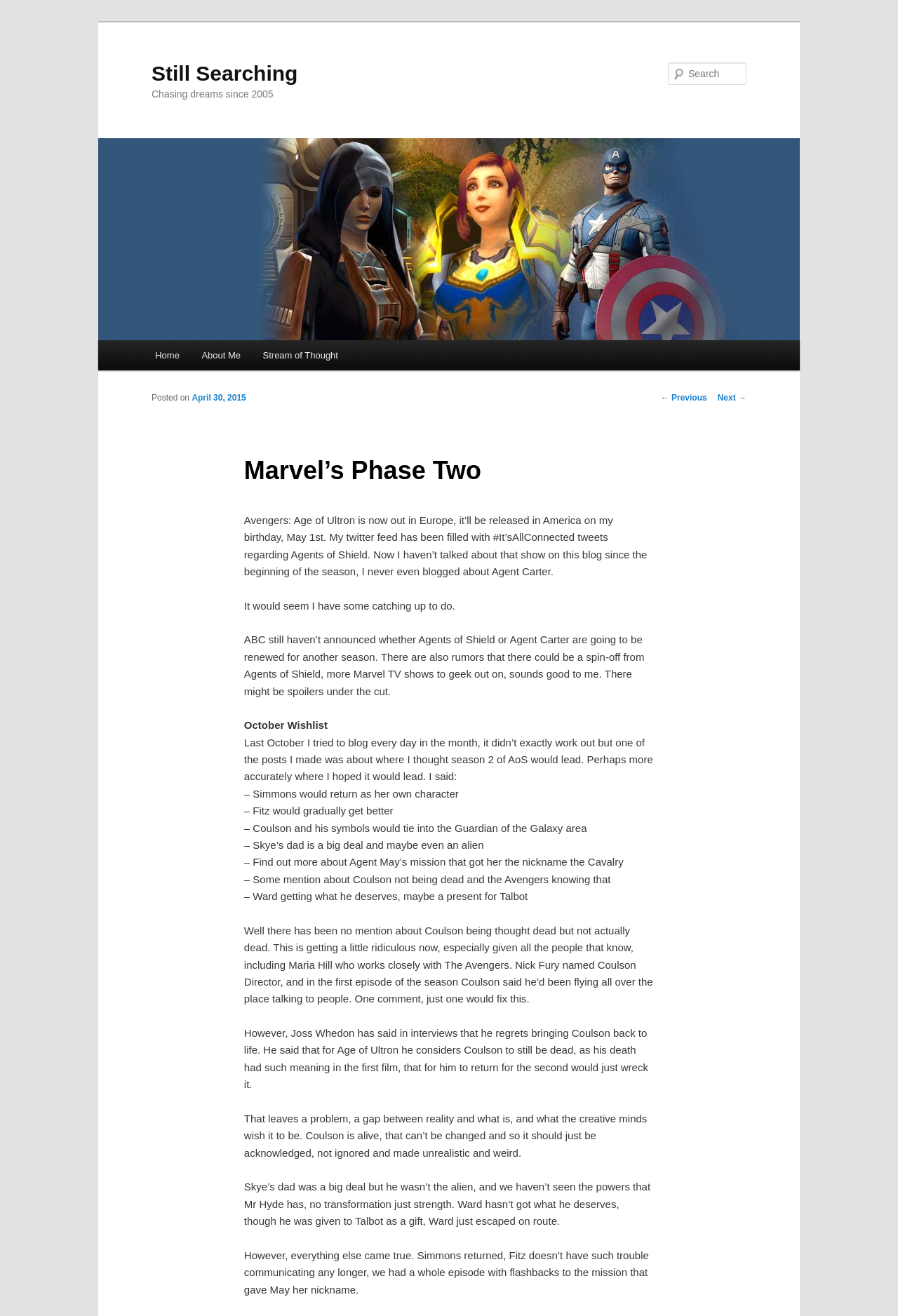Find and specify the bounding box coordinates that correspond to the clickable region for the instruction: "Click the link to leave a comment".

None